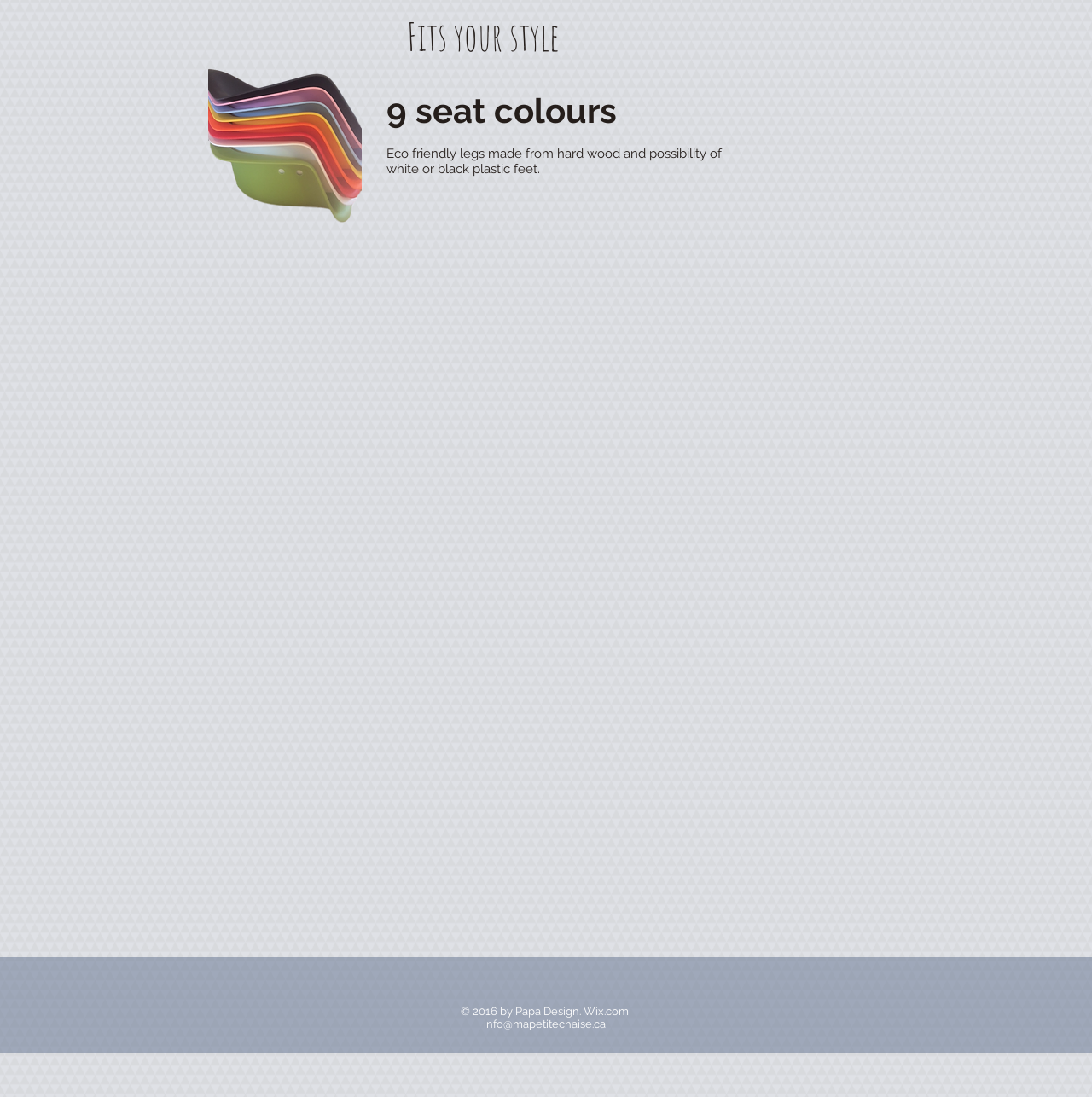What is the main theme of this webpage?
Please provide a single word or phrase based on the screenshot.

Furniture